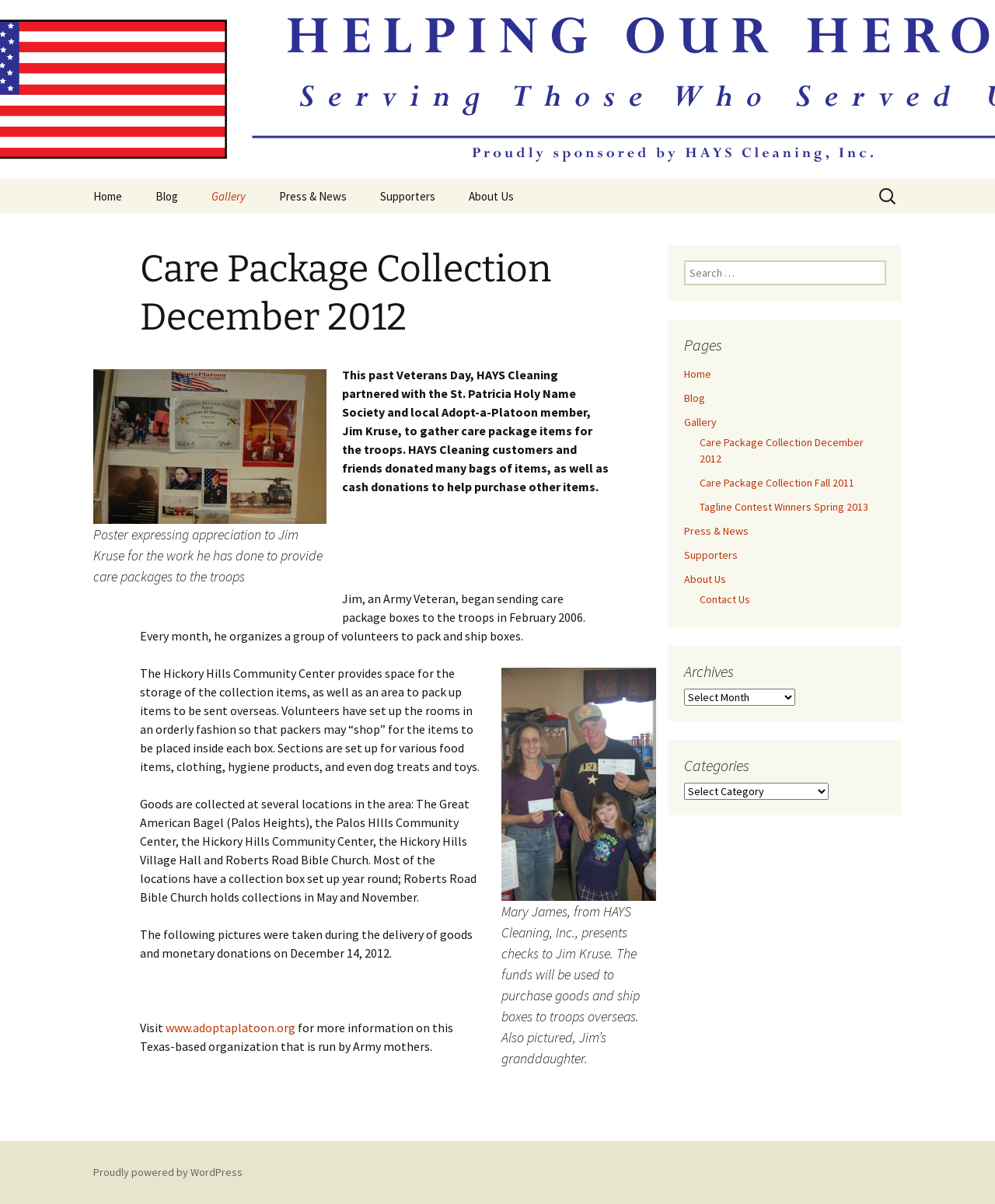What is the organization that partnered with the St. Patricia Holy Name Society?
Using the image, provide a concise answer in one word or a short phrase.

HAYS Cleaning